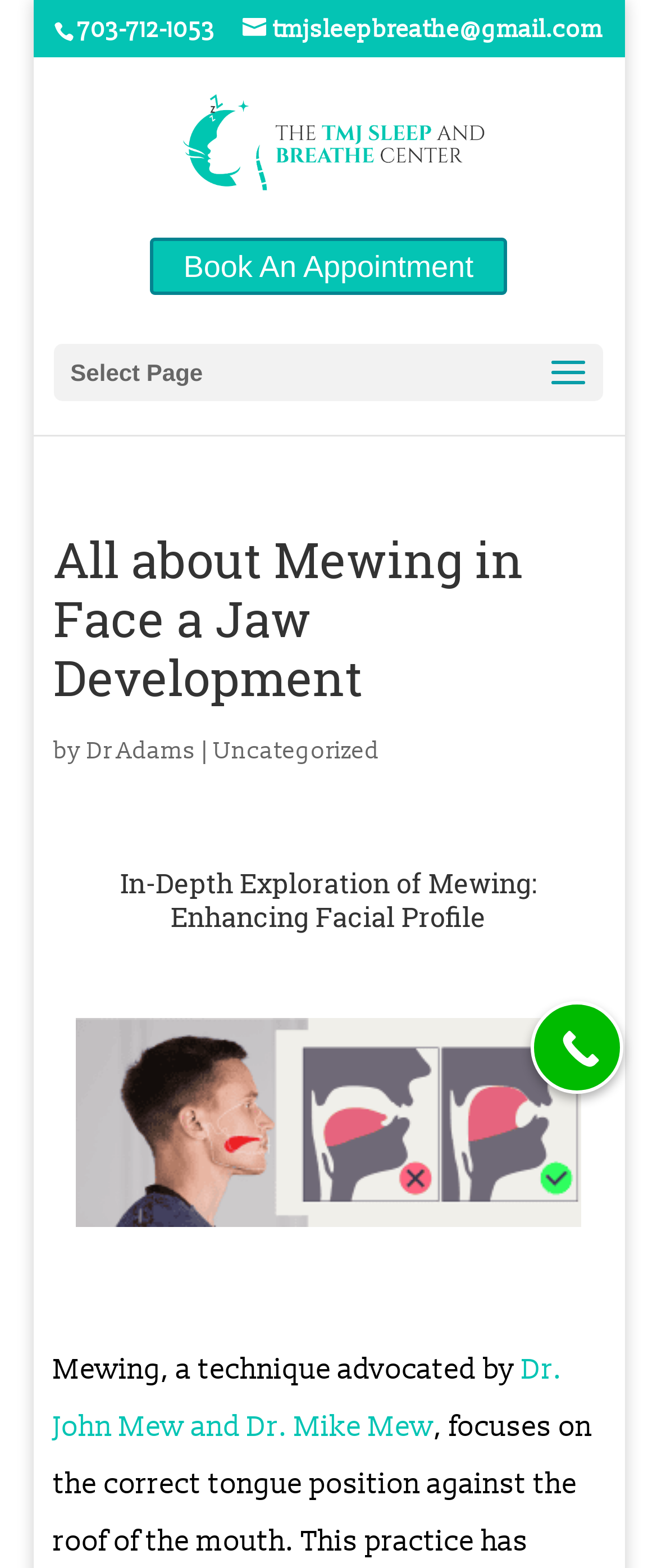Carefully examine the image and provide an in-depth answer to the question: What is the email address provided?

I found the answer by looking at the link element with the email address 'tmjsleepbreathe@gmail.com'.